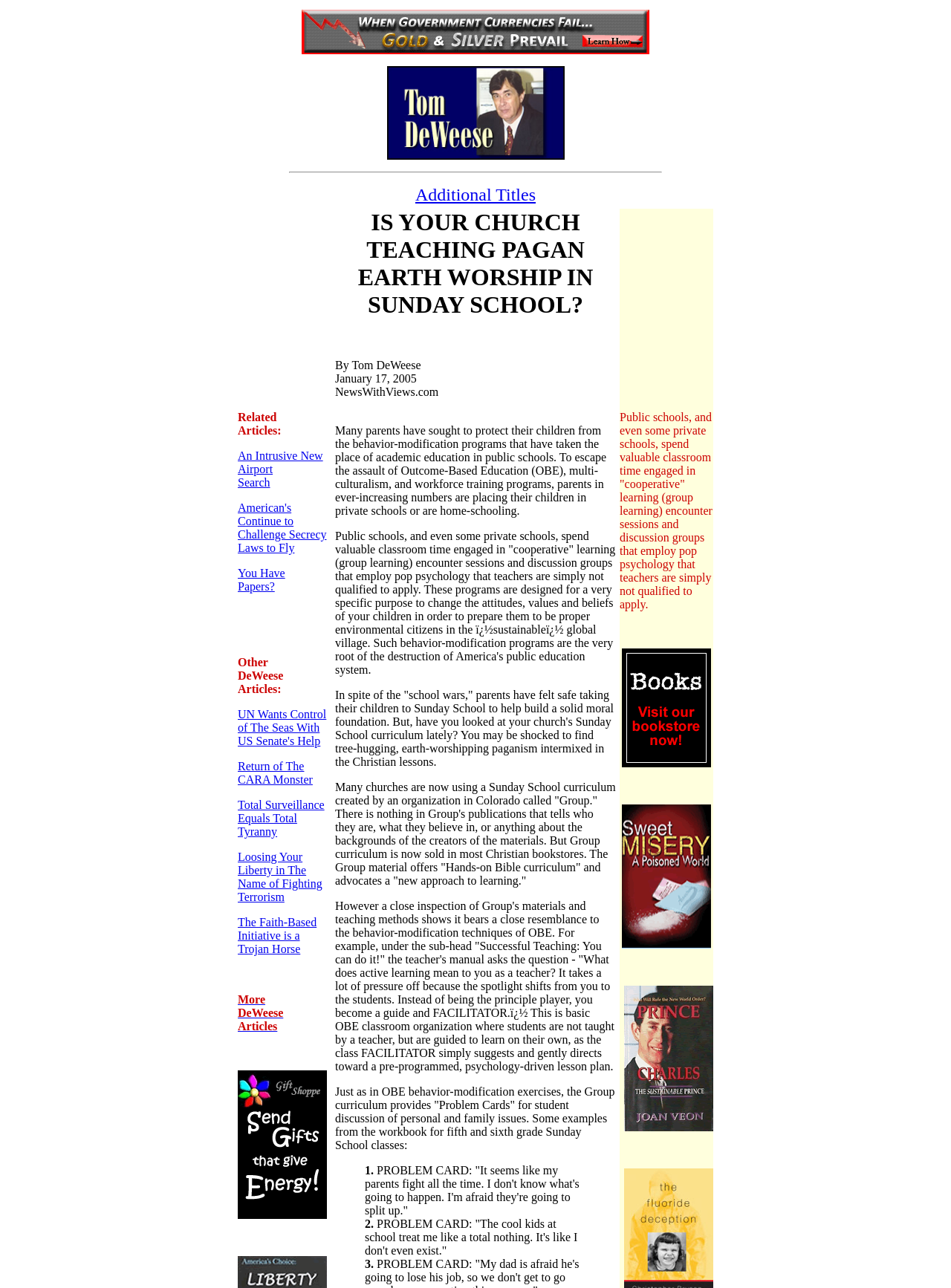Based on the element description: "More DeWeese Articles", identify the bounding box coordinates for this UI element. The coordinates must be four float numbers between 0 and 1, listed as [left, top, right, bottom].

[0.25, 0.771, 0.298, 0.802]